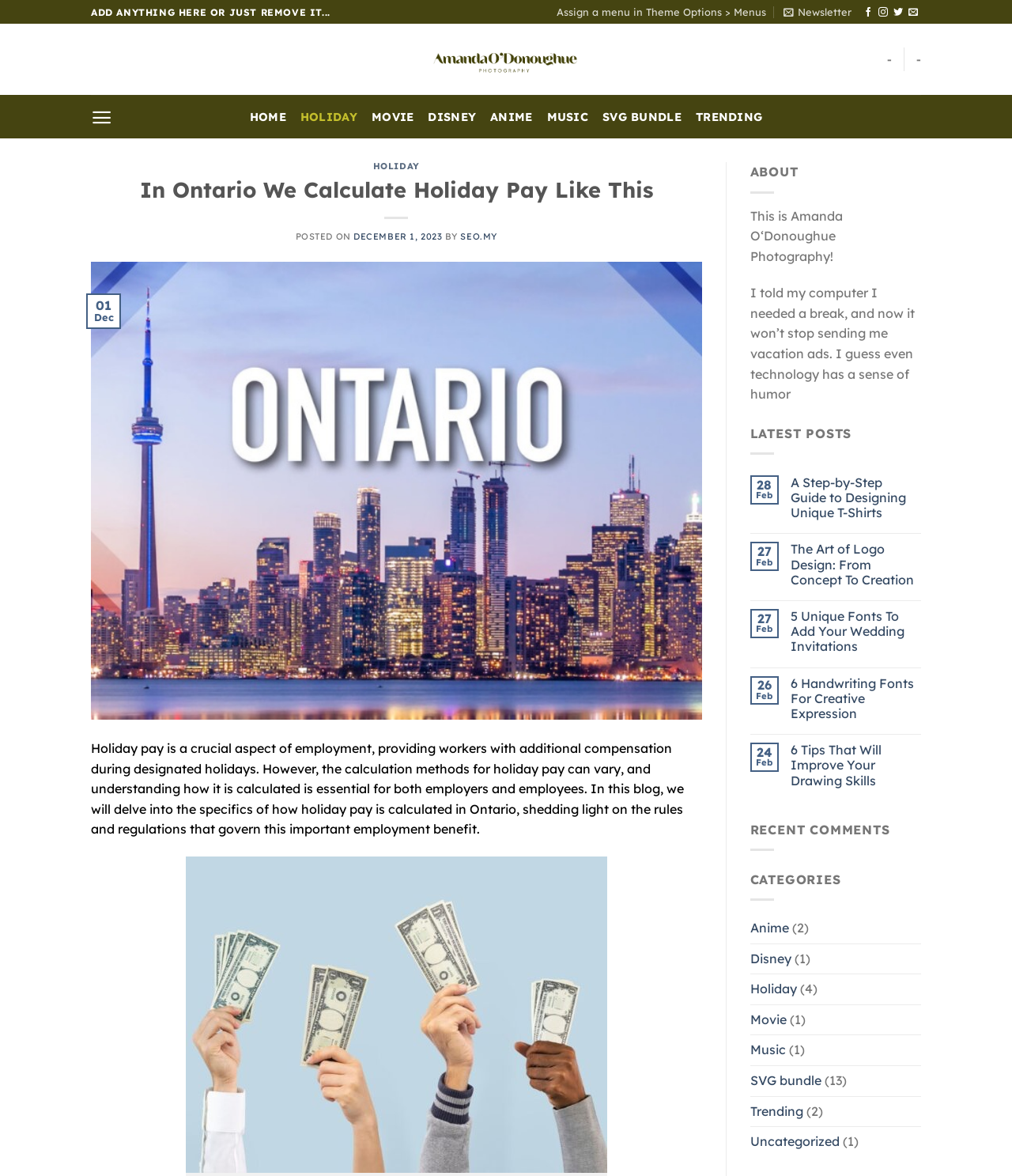Provide the text content of the webpage's main heading.

In Ontario We Calculate Holiday Pay Like This